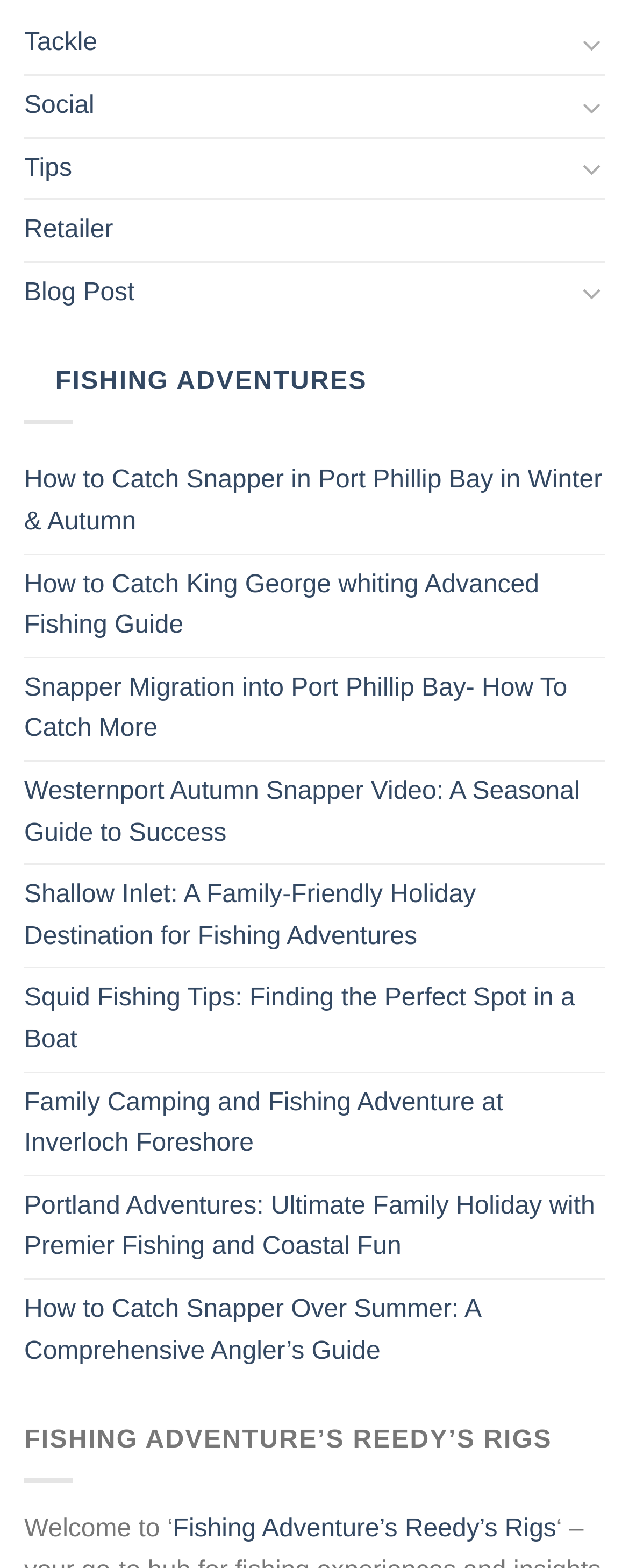What is the first link on the webpage?
Based on the content of the image, thoroughly explain and answer the question.

The first link on the webpage is 'Tackle' which is located at the top left corner of the webpage with a bounding box coordinate of [0.038, 0.009, 0.909, 0.047].